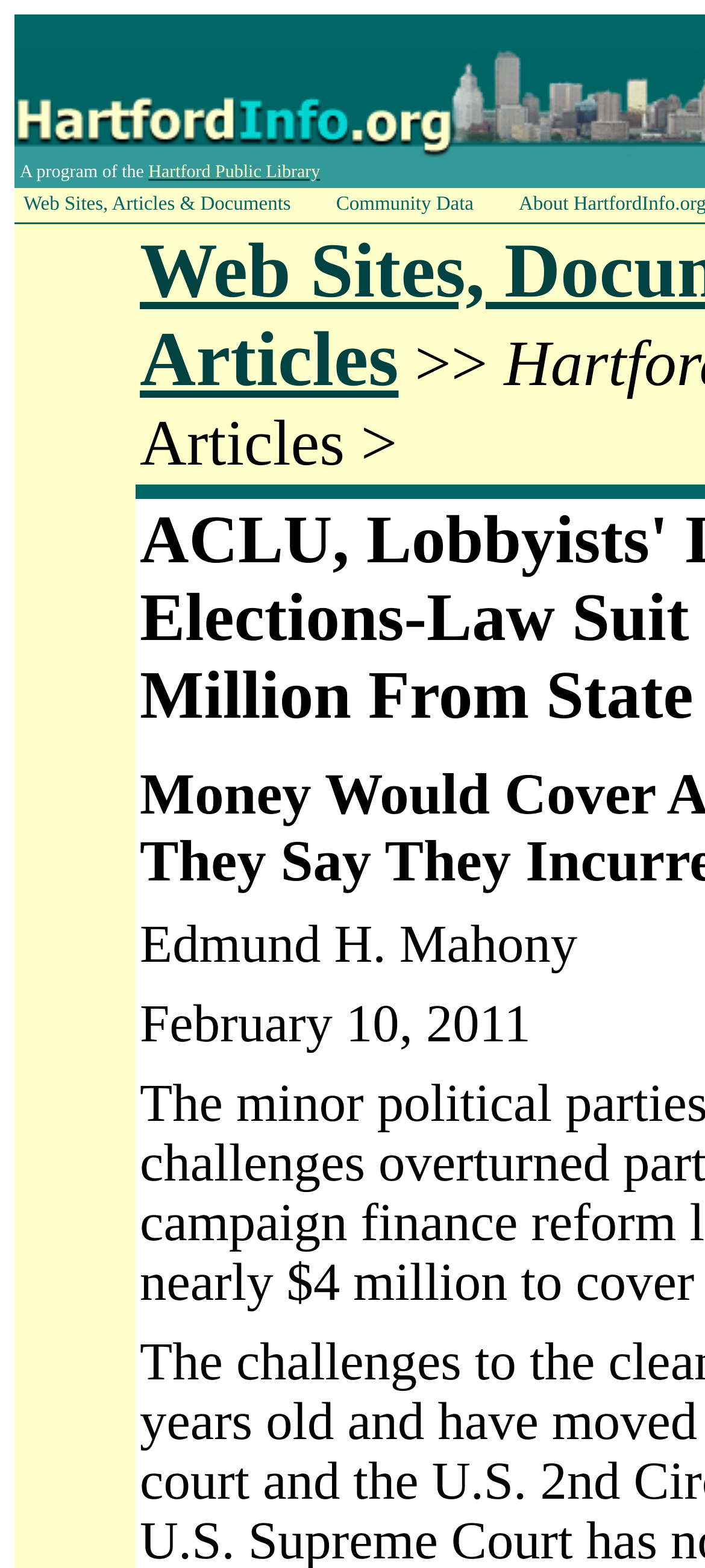Please answer the following question using a single word or phrase: 
What is the position of the image on the webpage?

Middle left